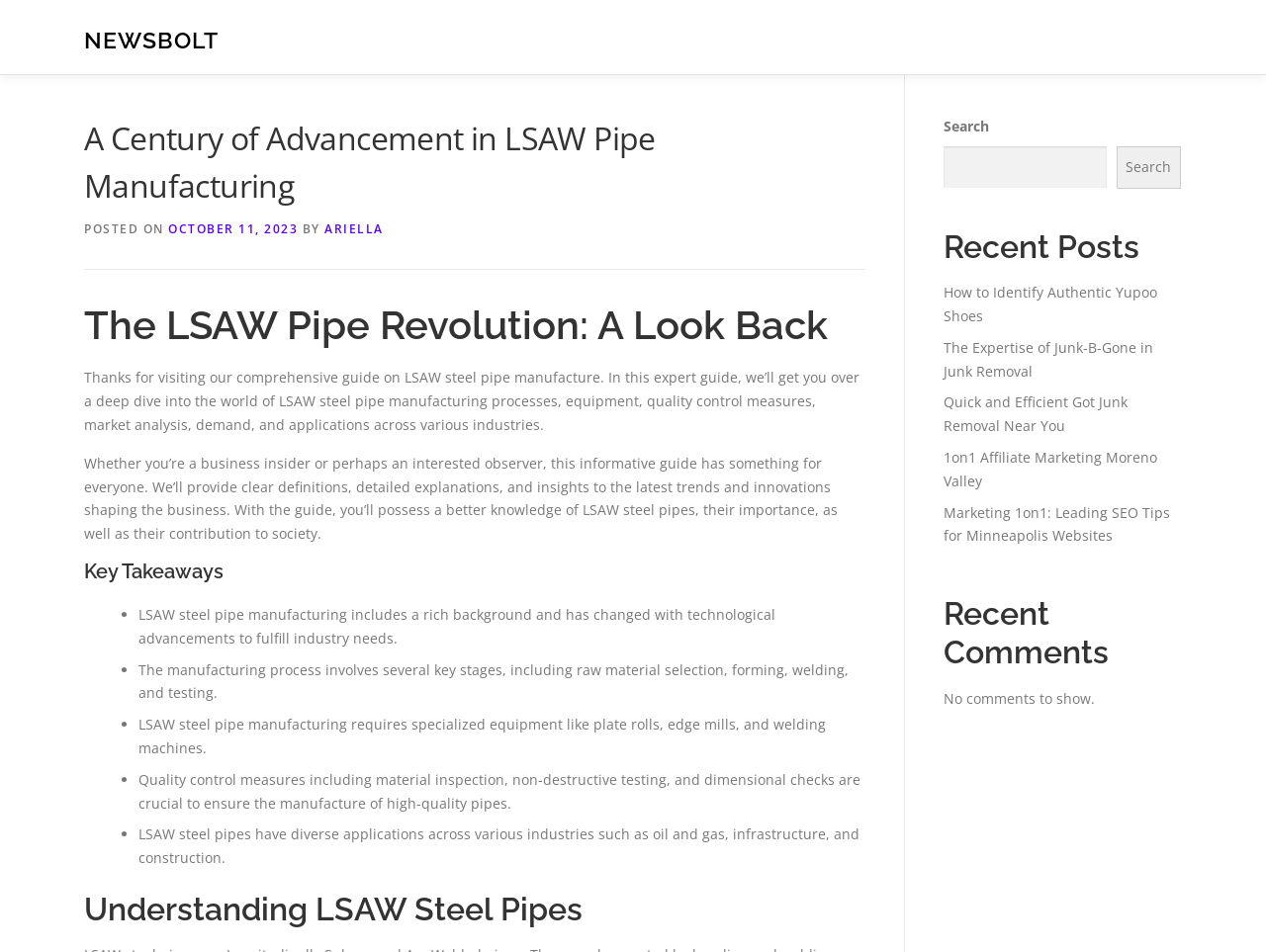Identify the bounding box coordinates for the region to click in order to carry out this instruction: "Call the Jacksonville office". Provide the coordinates using four float numbers between 0 and 1, formatted as [left, top, right, bottom].

None